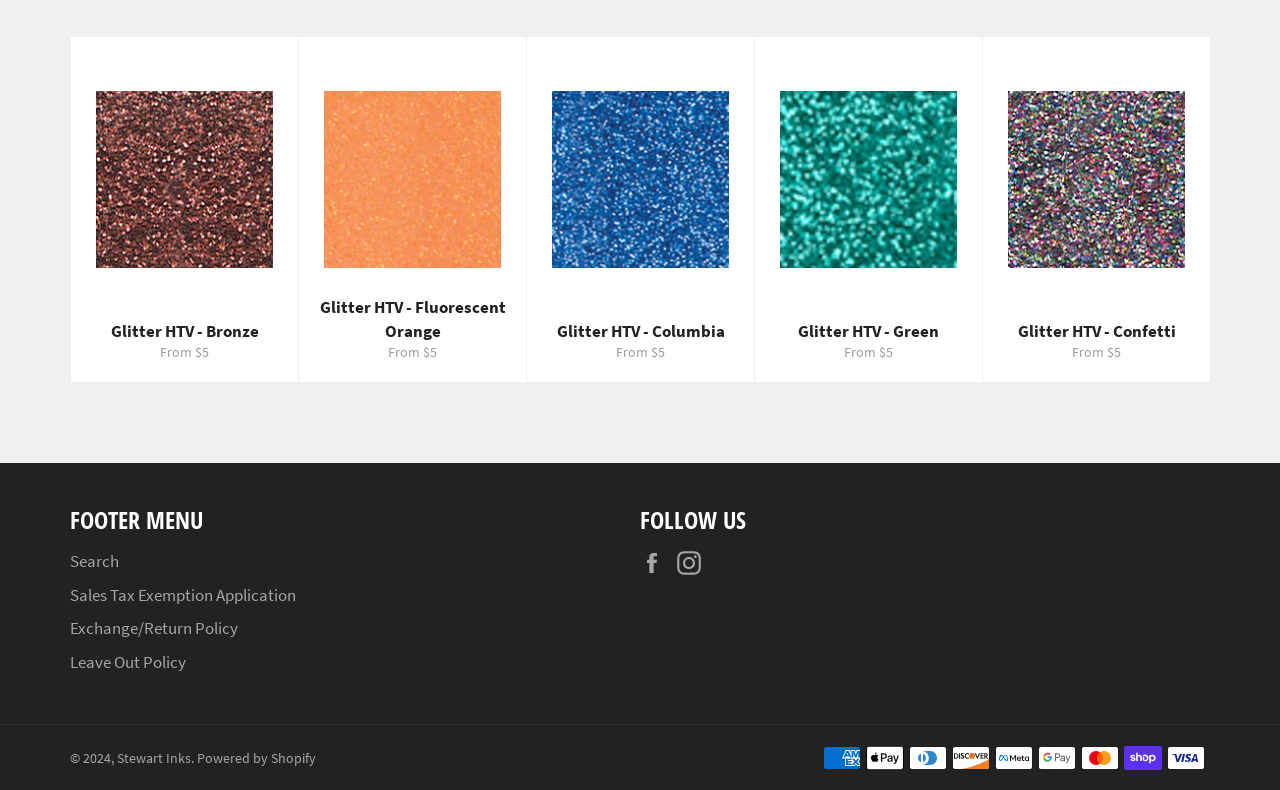Identify the bounding box for the described UI element. Provide the coordinates in (top-left x, top-left y, bottom-right x, bottom-right y) format with values ranging from 0 to 1: Stewart Inks

[0.091, 0.949, 0.149, 0.97]